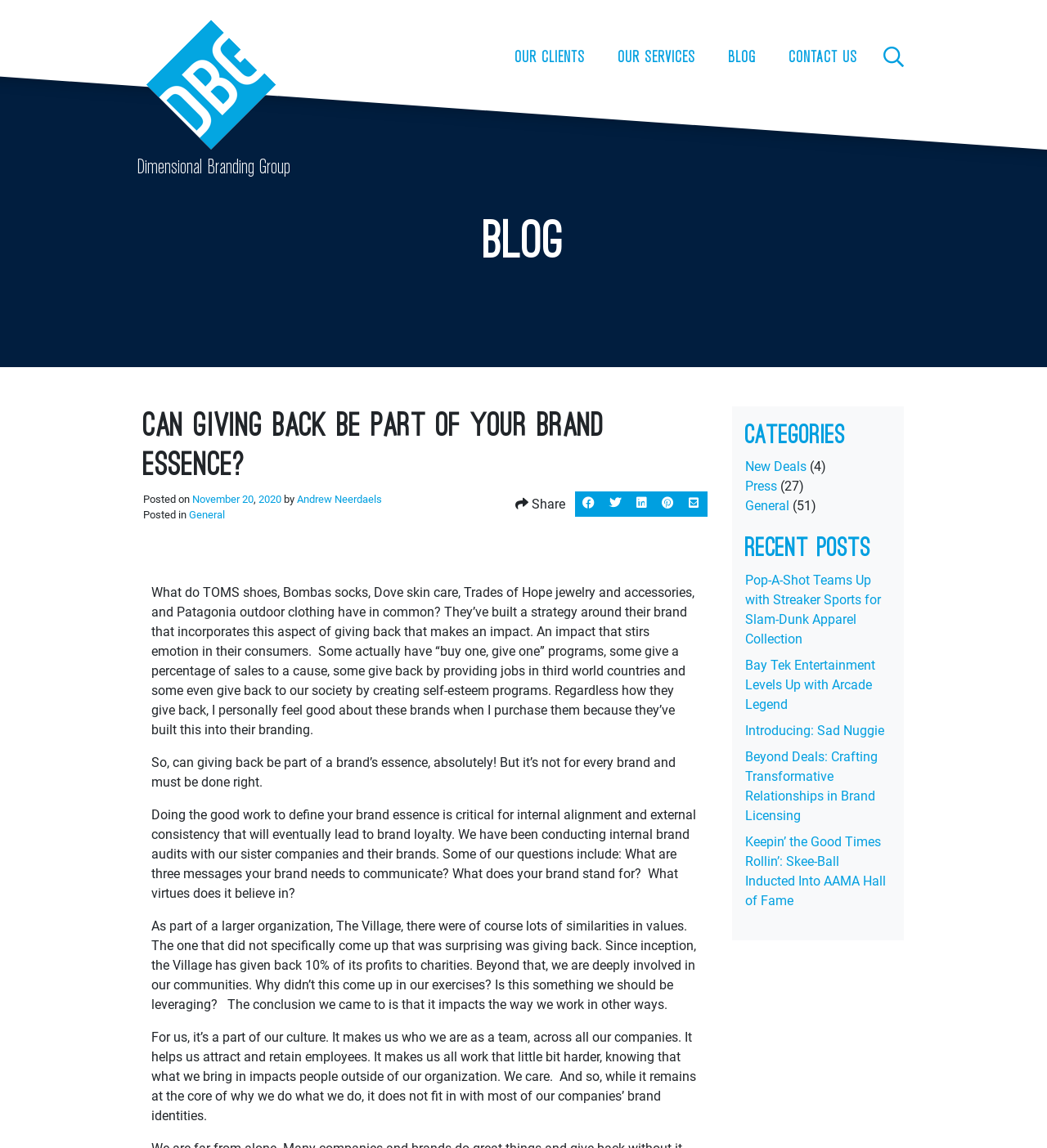Given the element description, predict the bounding box coordinates in the format (top-left x, top-left y, bottom-right x, bottom-right y), using floating point numbers between 0 and 1: Share this on Linkedin

[0.601, 0.428, 0.626, 0.45]